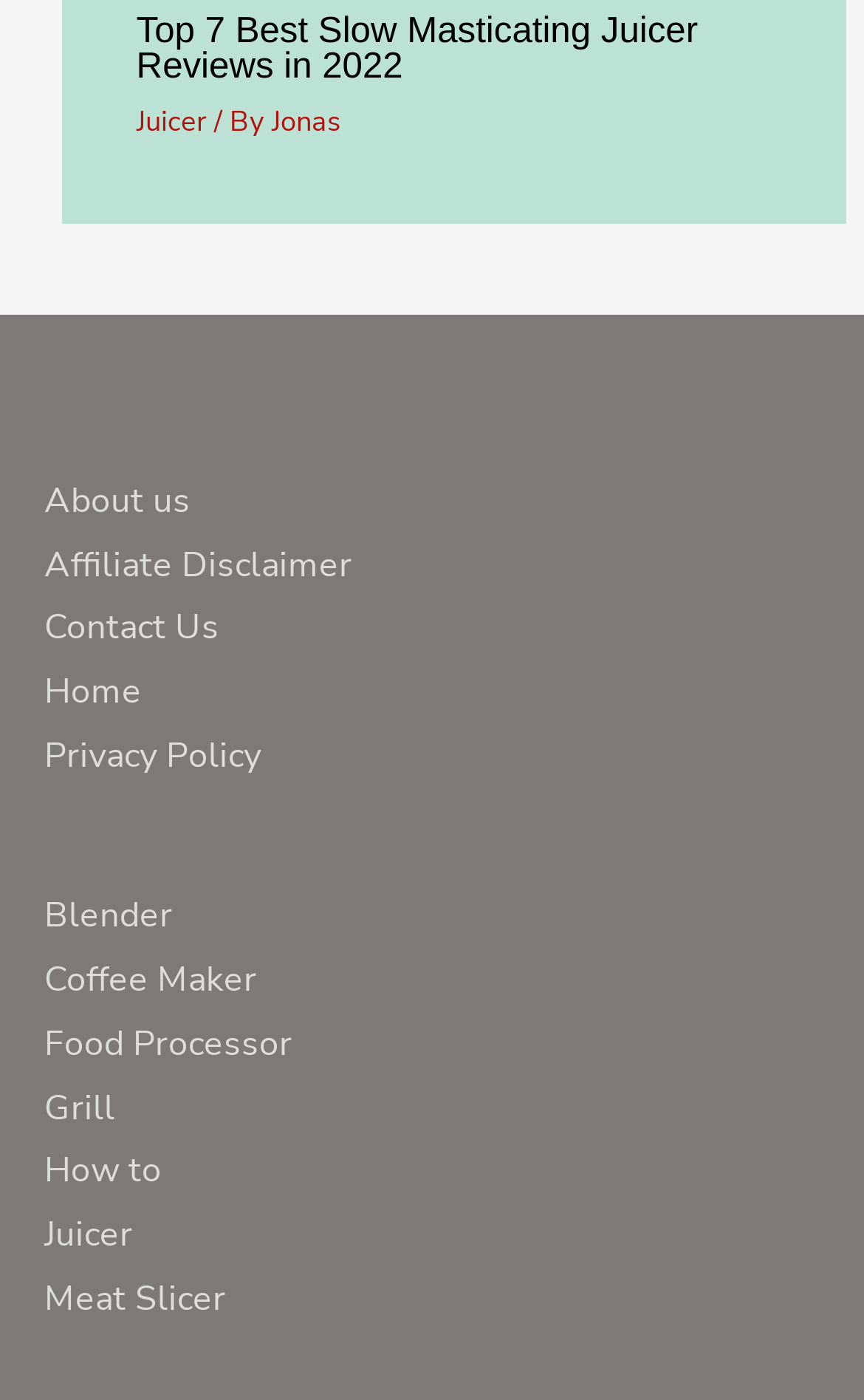Identify the bounding box coordinates of the clickable region to carry out the given instruction: "Learn about 'How to' guides".

[0.051, 0.819, 0.187, 0.852]